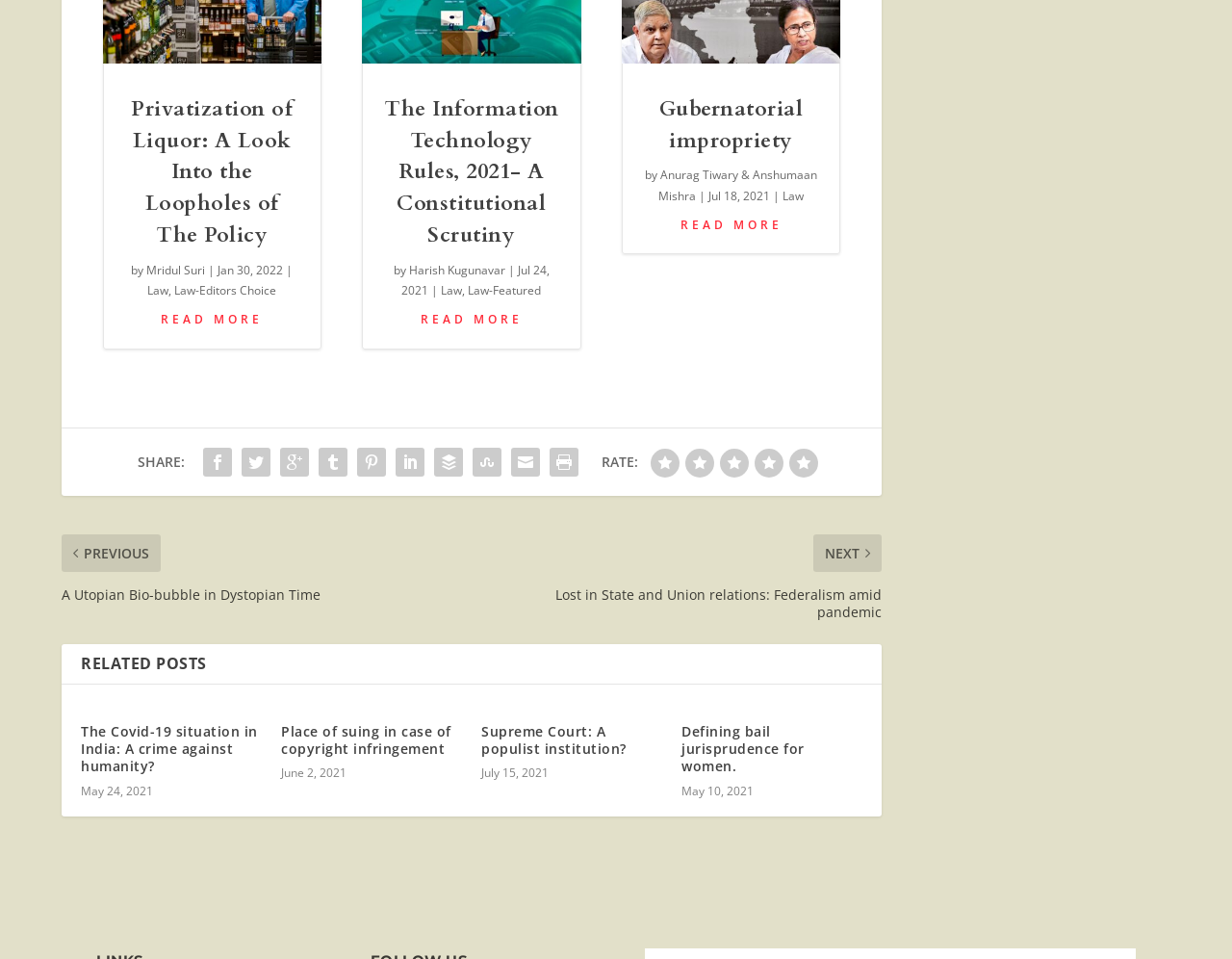What is the title of the first article?
Using the visual information from the image, give a one-word or short-phrase answer.

Privatization of Liquor